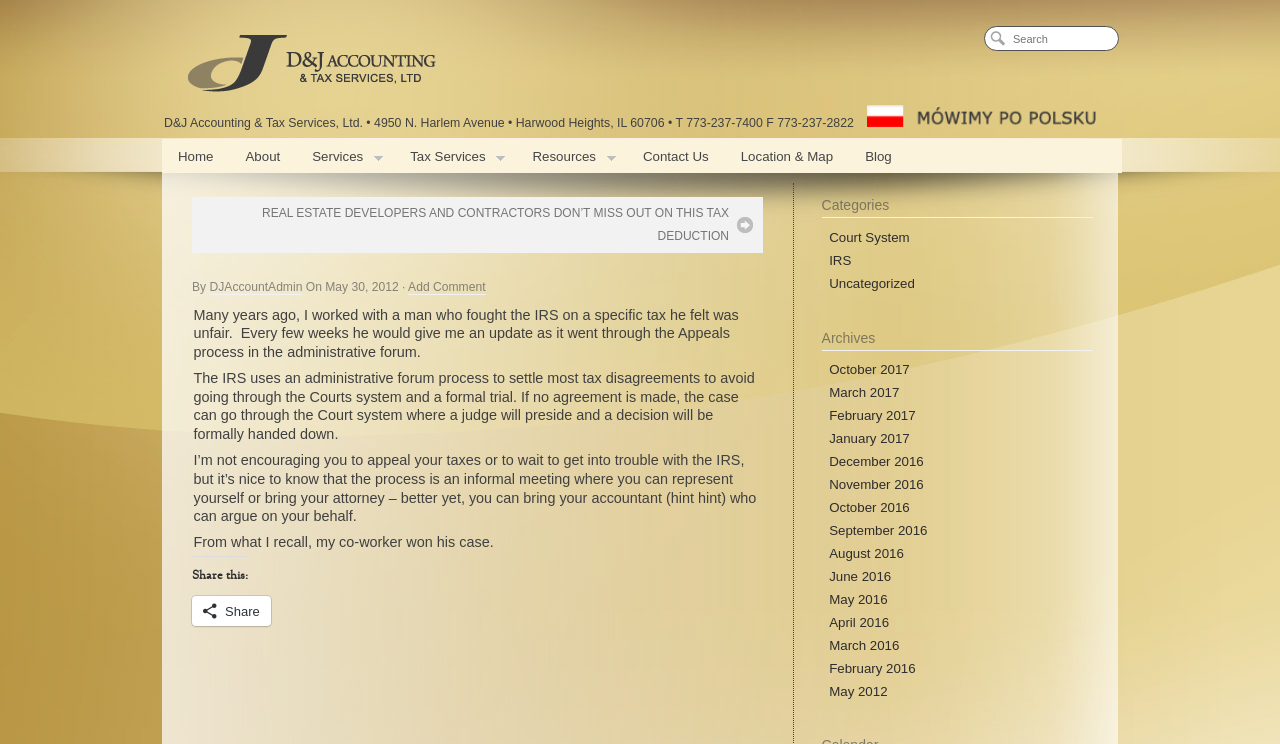What is the date of the article?
Carefully analyze the image and provide a thorough answer to the question.

The date of the article can be found below the author's name, where it is written as 'May 30, 2012'.